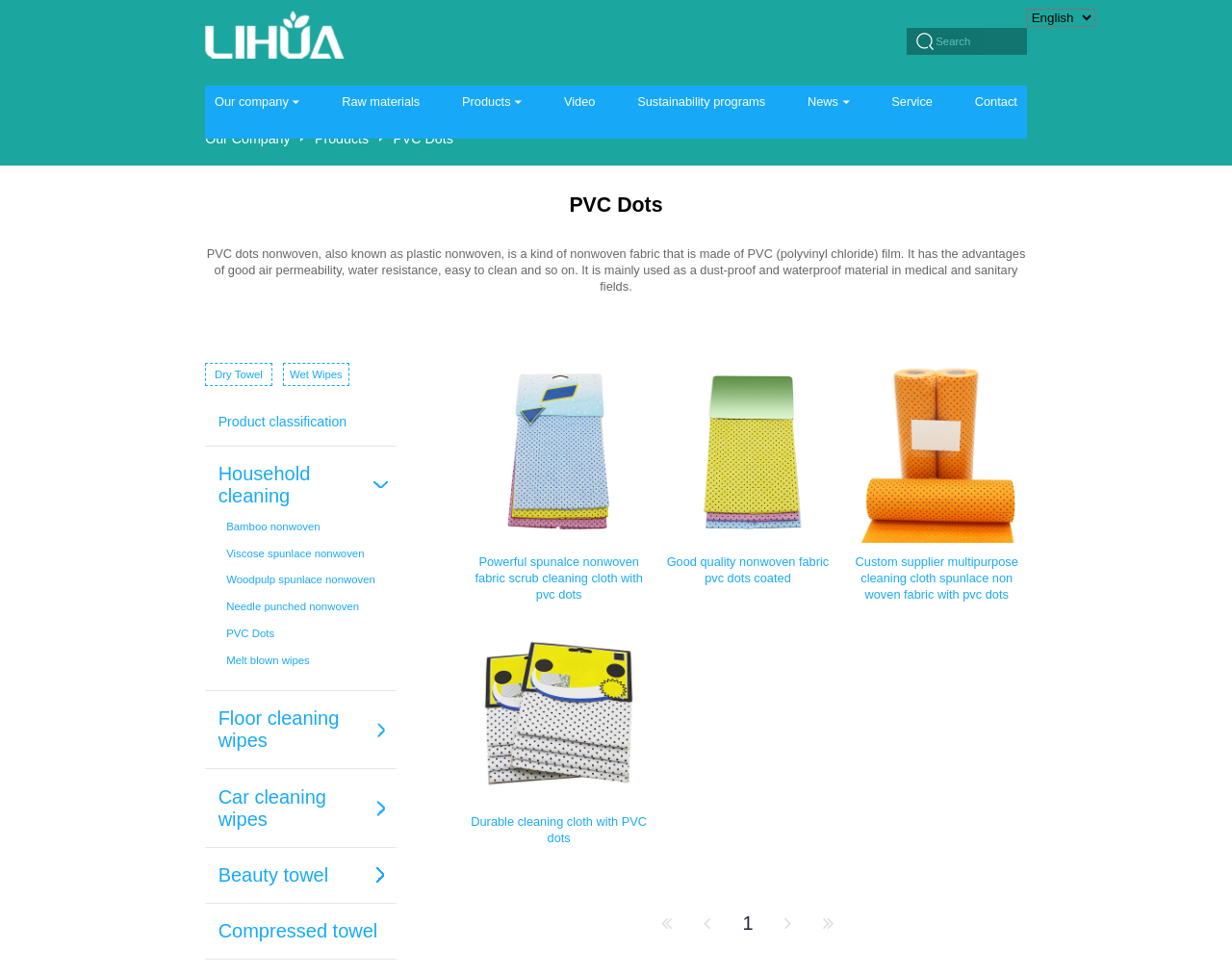Determine the bounding box coordinates of the clickable region to follow the instruction: "Search for products".

[0.736, 0.029, 0.833, 0.057]